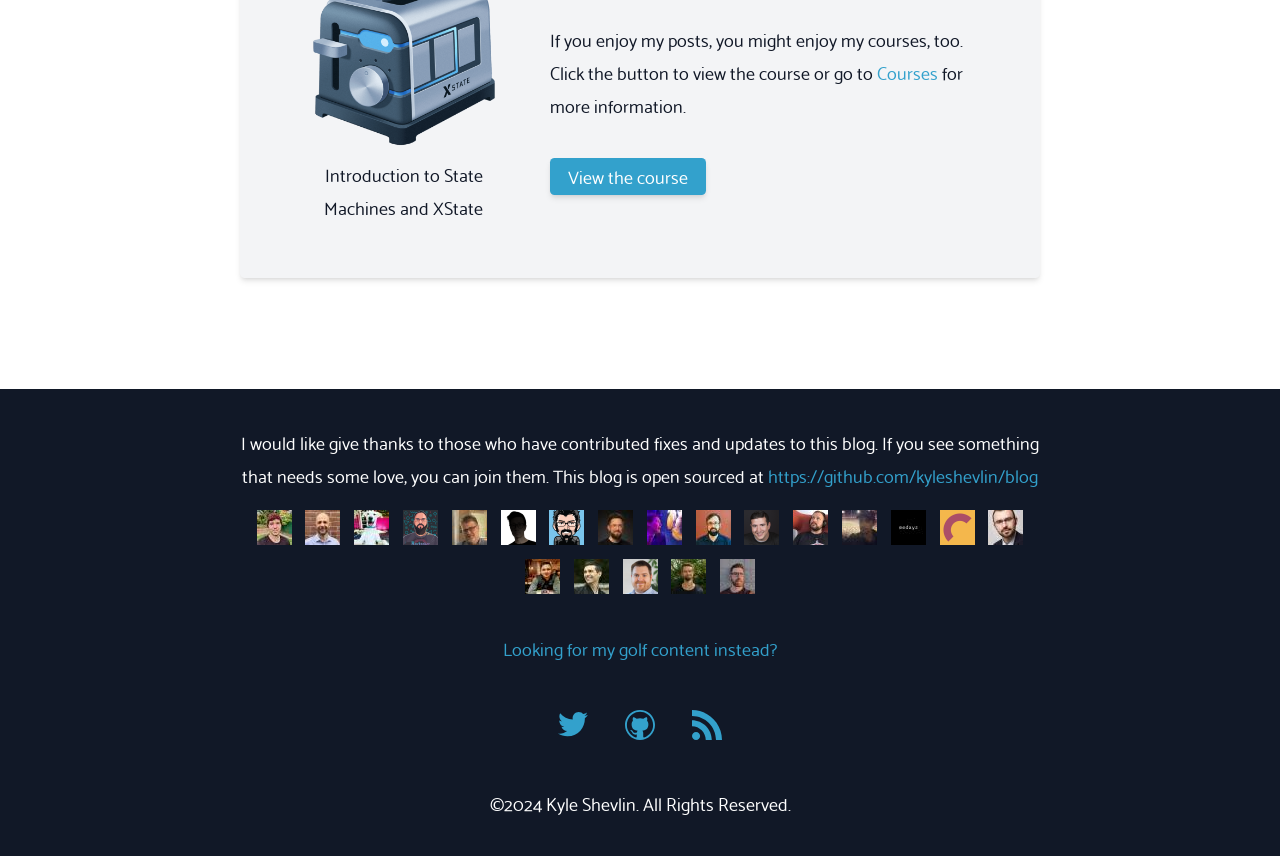Locate the bounding box coordinates of the element you need to click to accomplish the task described by this instruction: "Check out the golf content".

[0.393, 0.737, 0.607, 0.775]